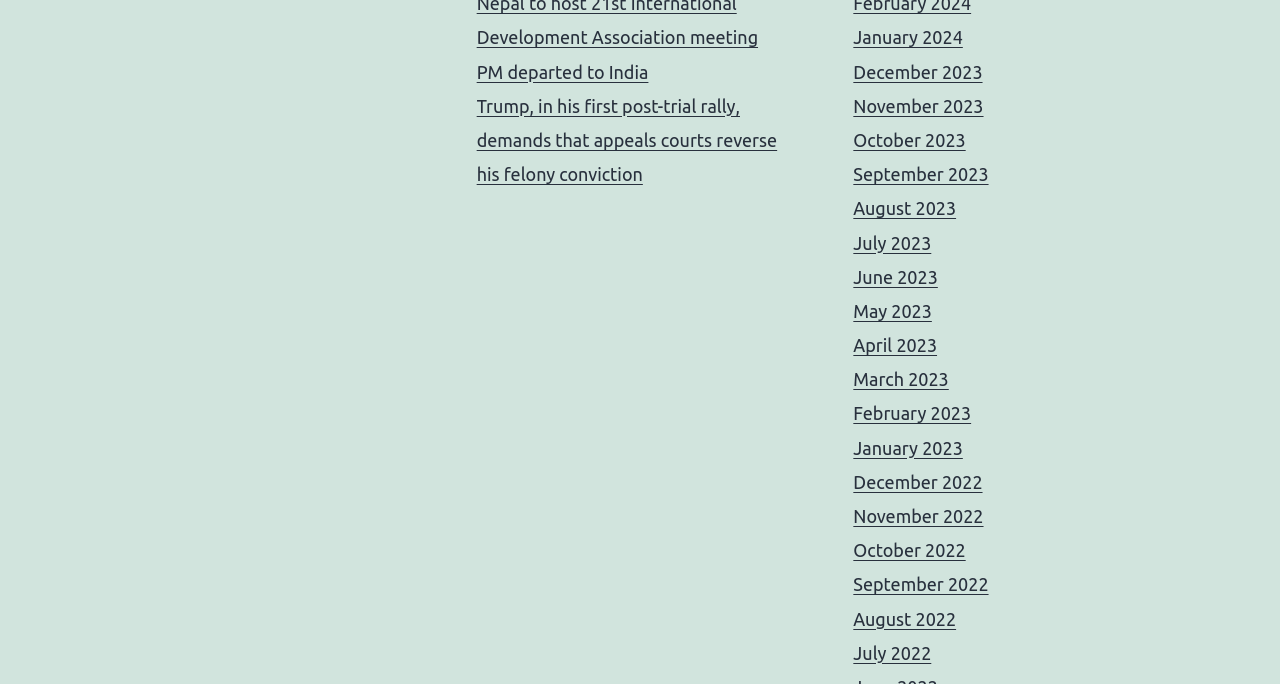Find the bounding box coordinates for the area you need to click to carry out the instruction: "Browse news for January 2024". The coordinates should be four float numbers between 0 and 1, indicated as [left, top, right, bottom].

[0.667, 0.04, 0.752, 0.069]